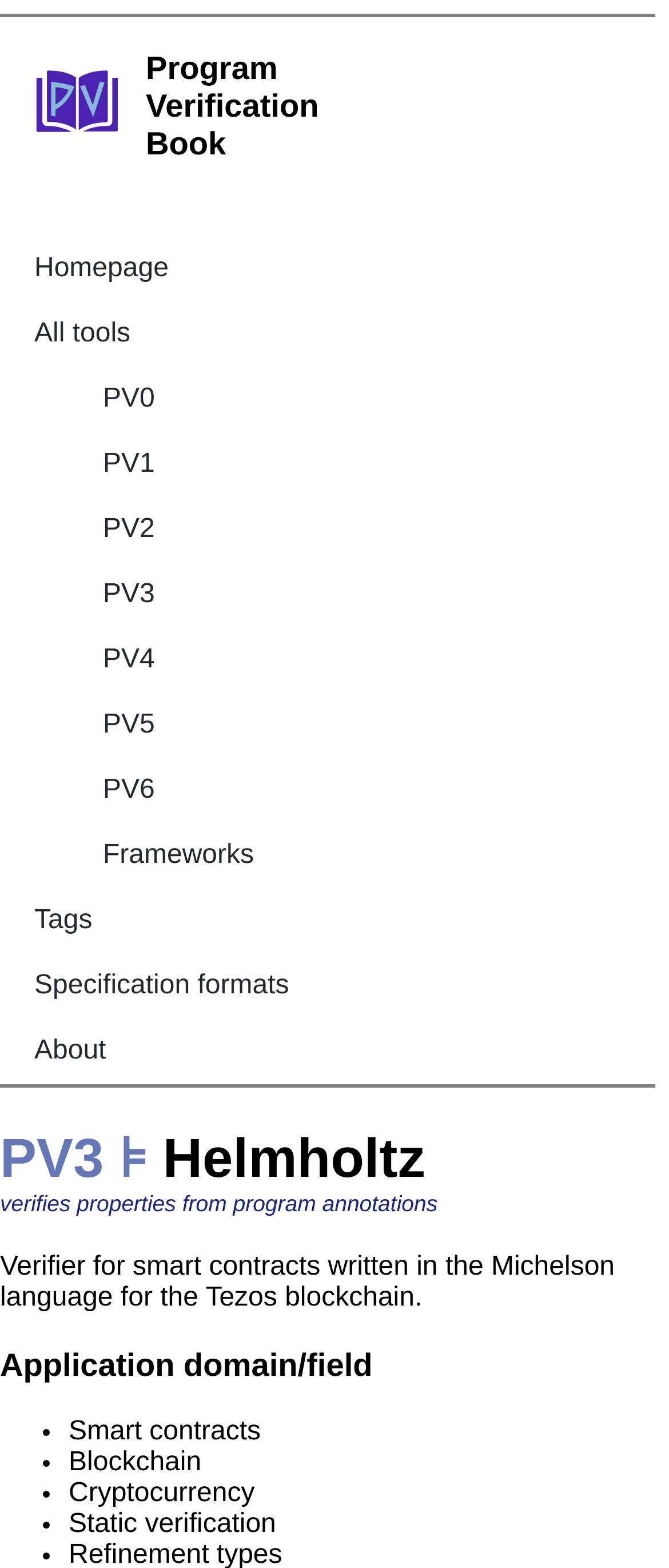For the given element description PV3, determine the bounding box coordinates of the UI element. The coordinates should follow the format (top-left x, top-left y, bottom-right x, bottom-right y) and be within the range of 0 to 1.

[0.0, 0.719, 0.155, 0.758]